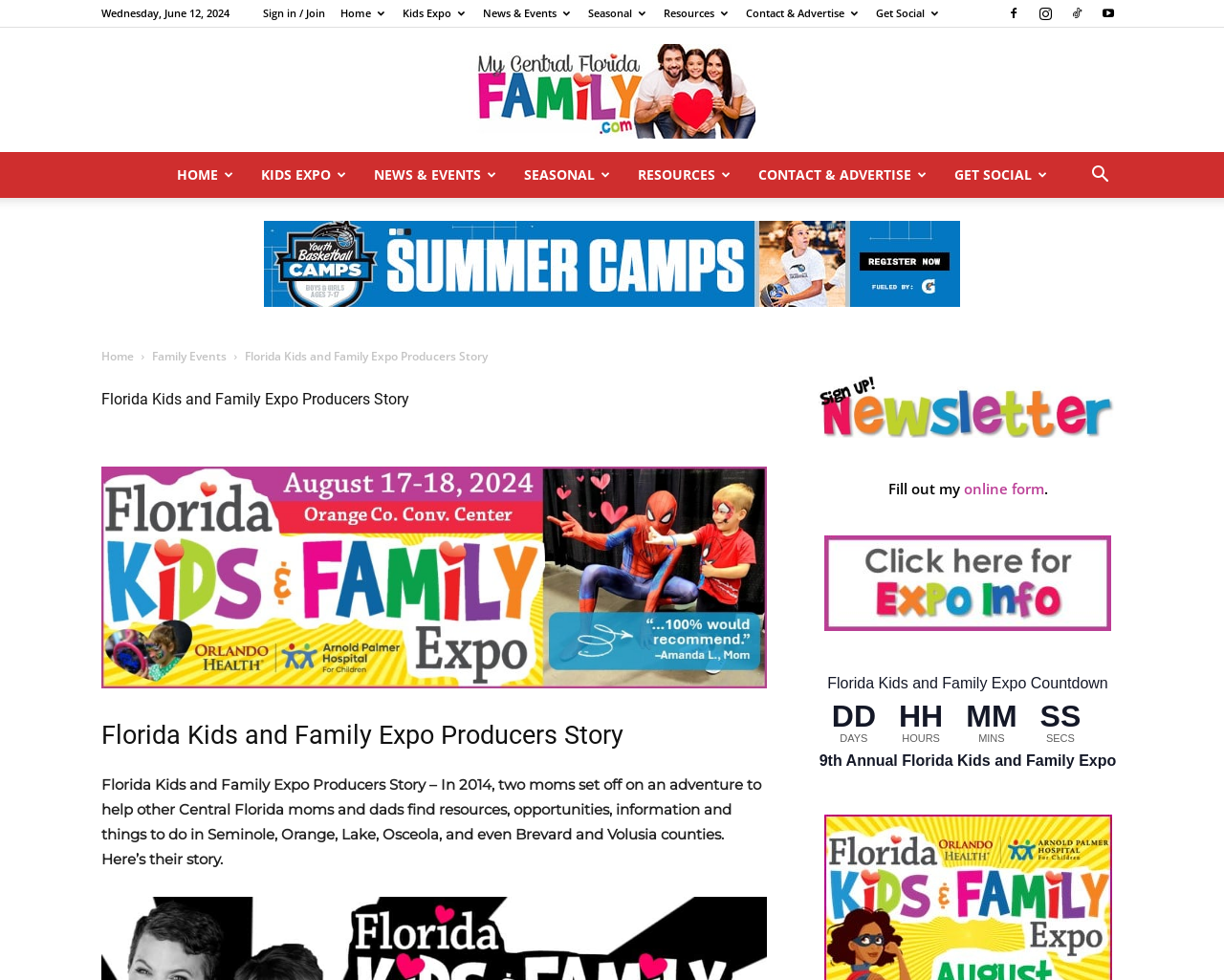What is the date displayed at the top of the page?
Provide an in-depth answer to the question, covering all aspects.

I found the date by looking at the top of the page, where it is displayed in a prominent position. The date is 'Wednesday, June 12, 2024'.